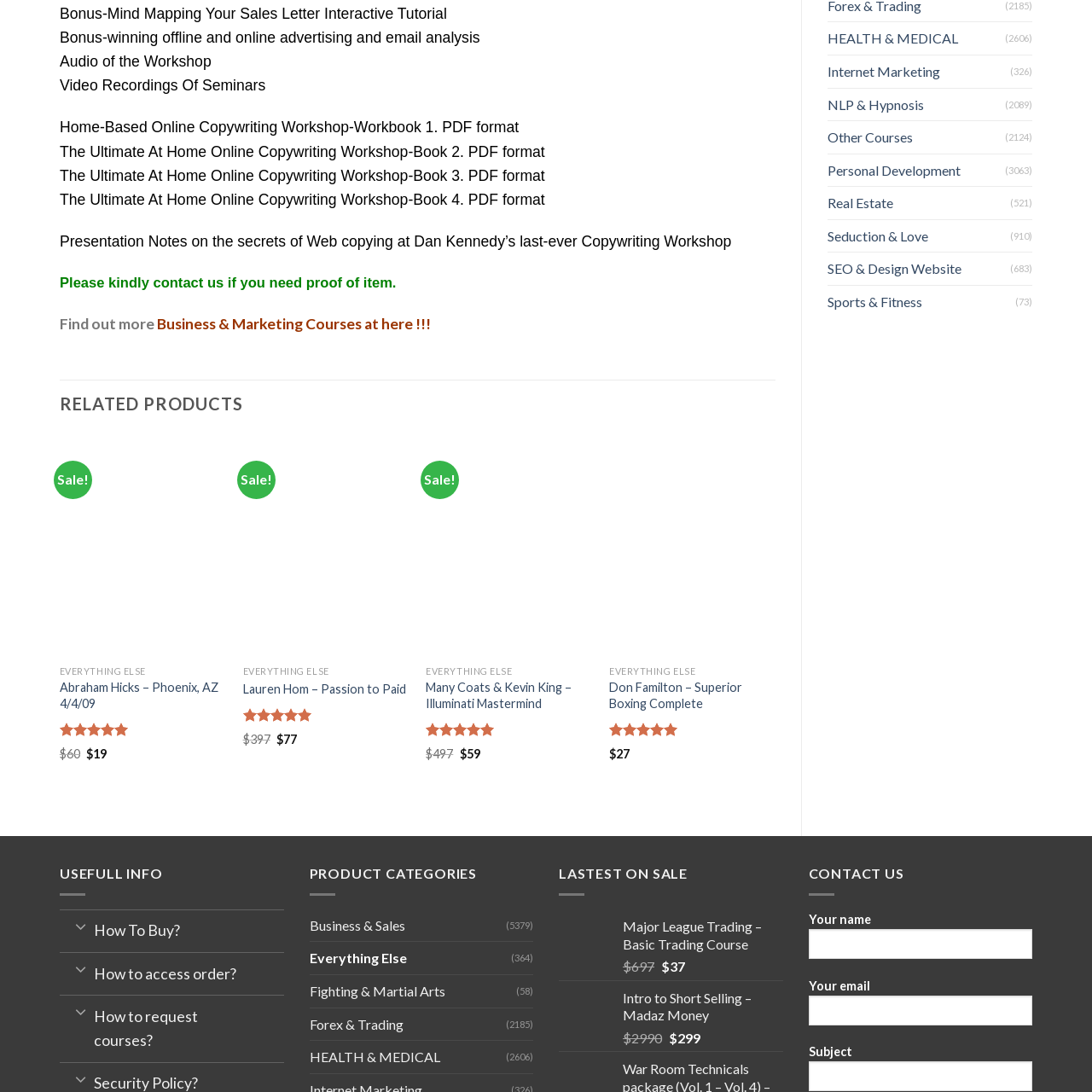Study the image enclosed in red and provide a single-word or short-phrase answer: What is the purpose of the sales language?

To create urgency